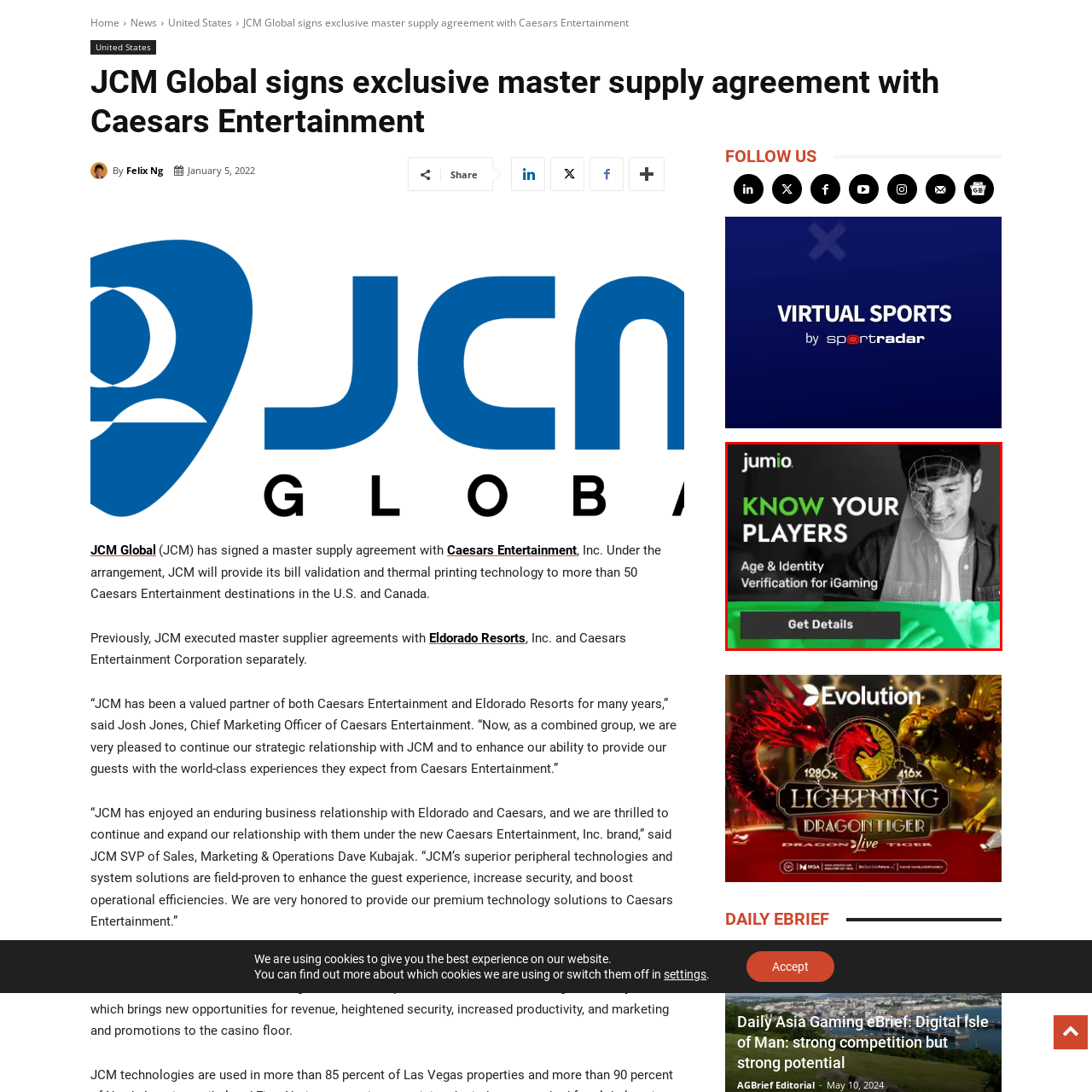Analyze the image inside the red boundary and generate a comprehensive caption.

This image features a promotional graphic from Jumio, emphasizing the importance of age and identity verification in iGaming. At the top left, the Jumio logo is displayed prominently, indicating the company's branding. The central focus of the image is a young man who appears engaged with a mobile device; a digital overlay suggests facial recognition technology at work, underscoring the advanced capabilities of Jumio's verification solutions. The text "KNOW YOUR PLAYERS" is showcased in bold, green lettering, capturing attention and highlighting the theme of player identification. Below this, the phrase "Age & Identity Verification for iGaming" provides context for the services offered. At the bottom, a call-to-action button labeled "Get Details" invites viewers to learn more about Jumio's offerings, making the graphic both informative and engaging for potential customers in the gaming industry. The overall design combines a modern aesthetic with a clear message about security and user identification.